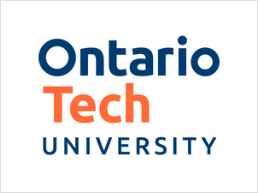Elaborate on all the key elements and details present in the image.

The image features the logo of Ontario Tech University, prominently displaying the university name with a modern and clean design. The word "Ontario" is presented in bold navy blue, while "Tech" is highlighted in a vibrant orange. The word "UNIVERSITY" appears below in a smaller font, again in navy blue. This logo embodies the university's commitment to innovation and technology in education, symbolizing its forward-thinking approach and dedication to academic excellence. The overall layout is balanced and visually appealing, reflecting the university's identity as a contemporary institution.